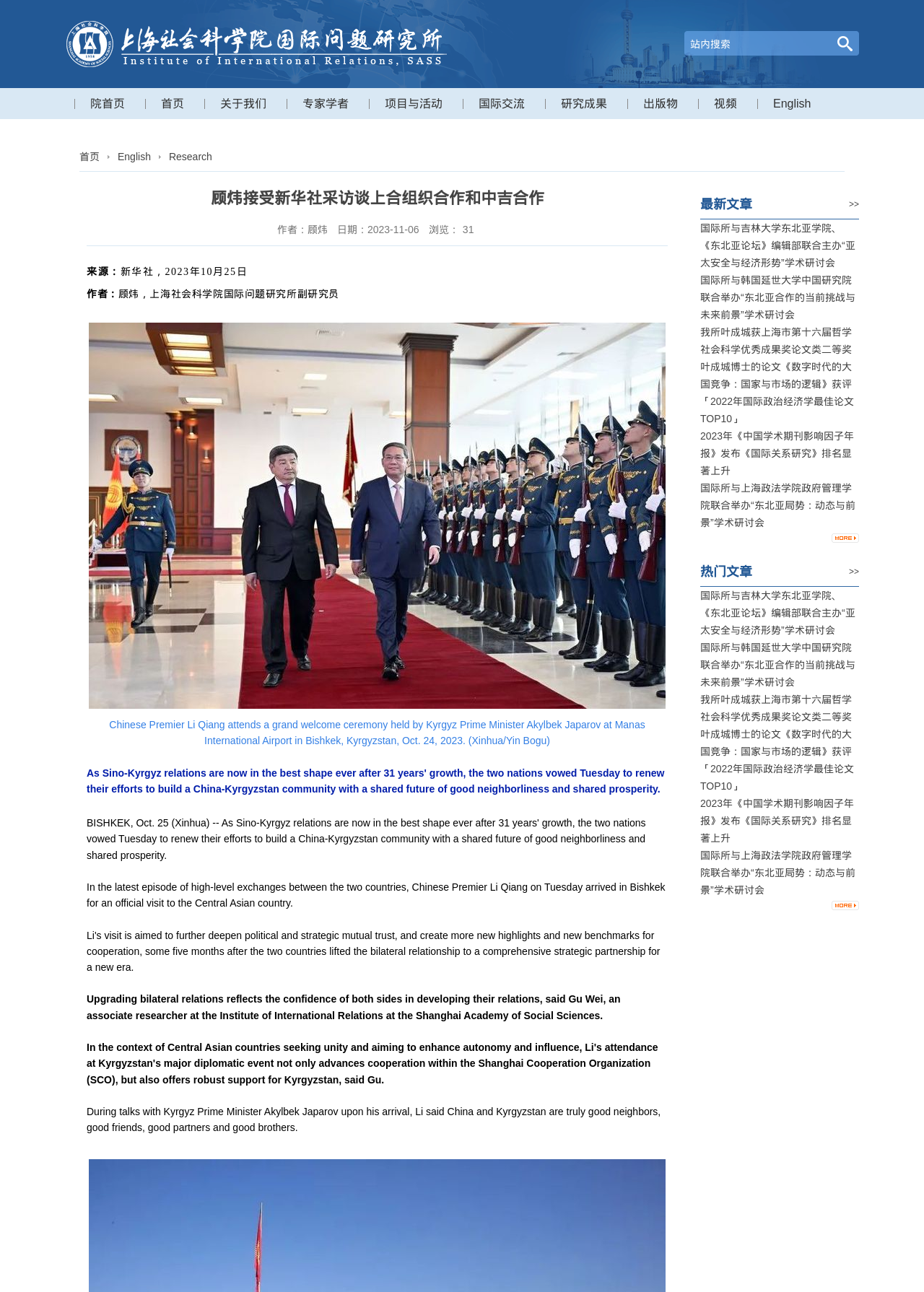Locate the bounding box coordinates of the clickable element to fulfill the following instruction: "view English version". Provide the coordinates as four float numbers between 0 and 1 in the format [left, top, right, bottom].

[0.817, 0.068, 0.897, 0.092]